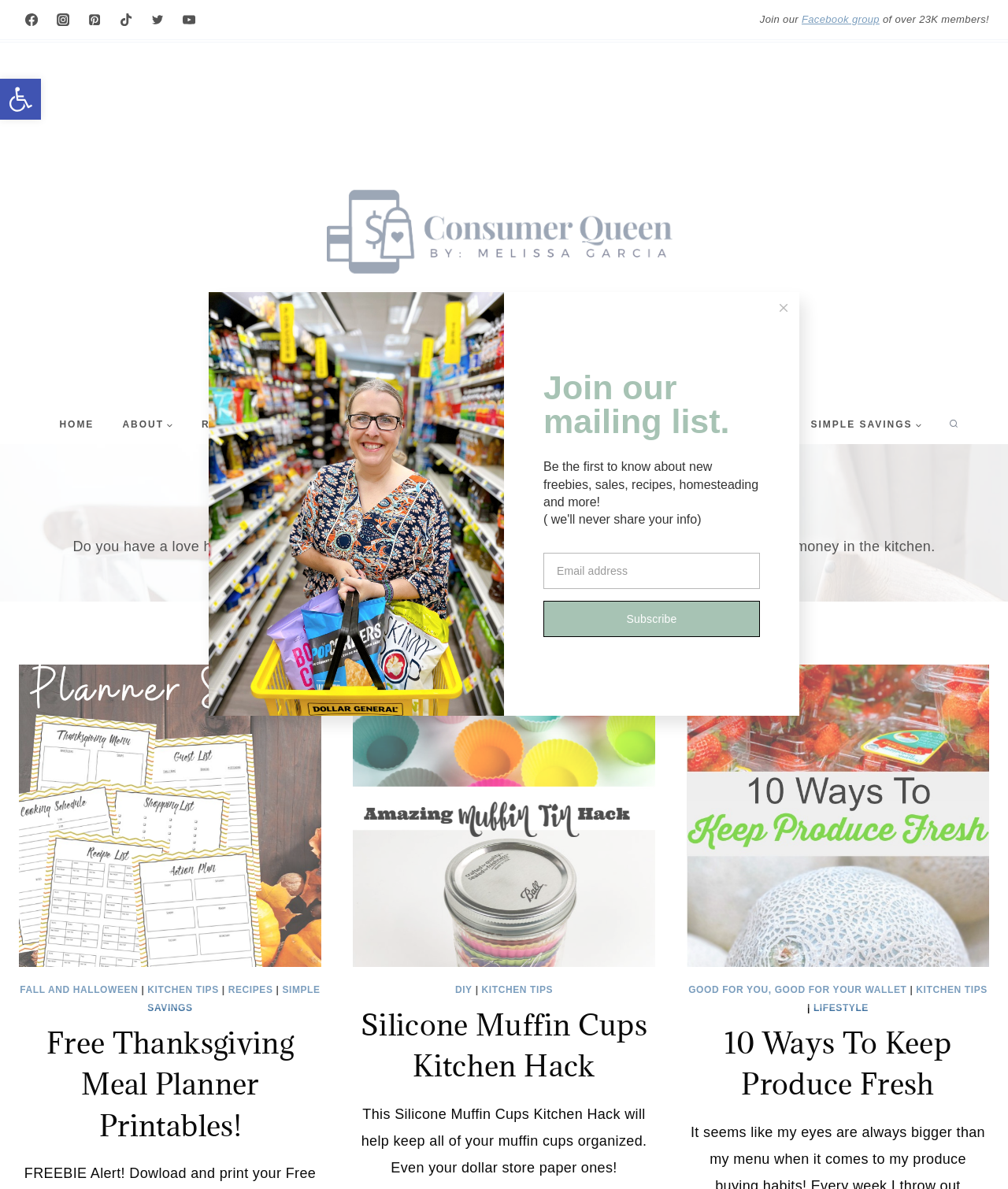Answer the question using only one word or a concise phrase: How many social media links are there?

5